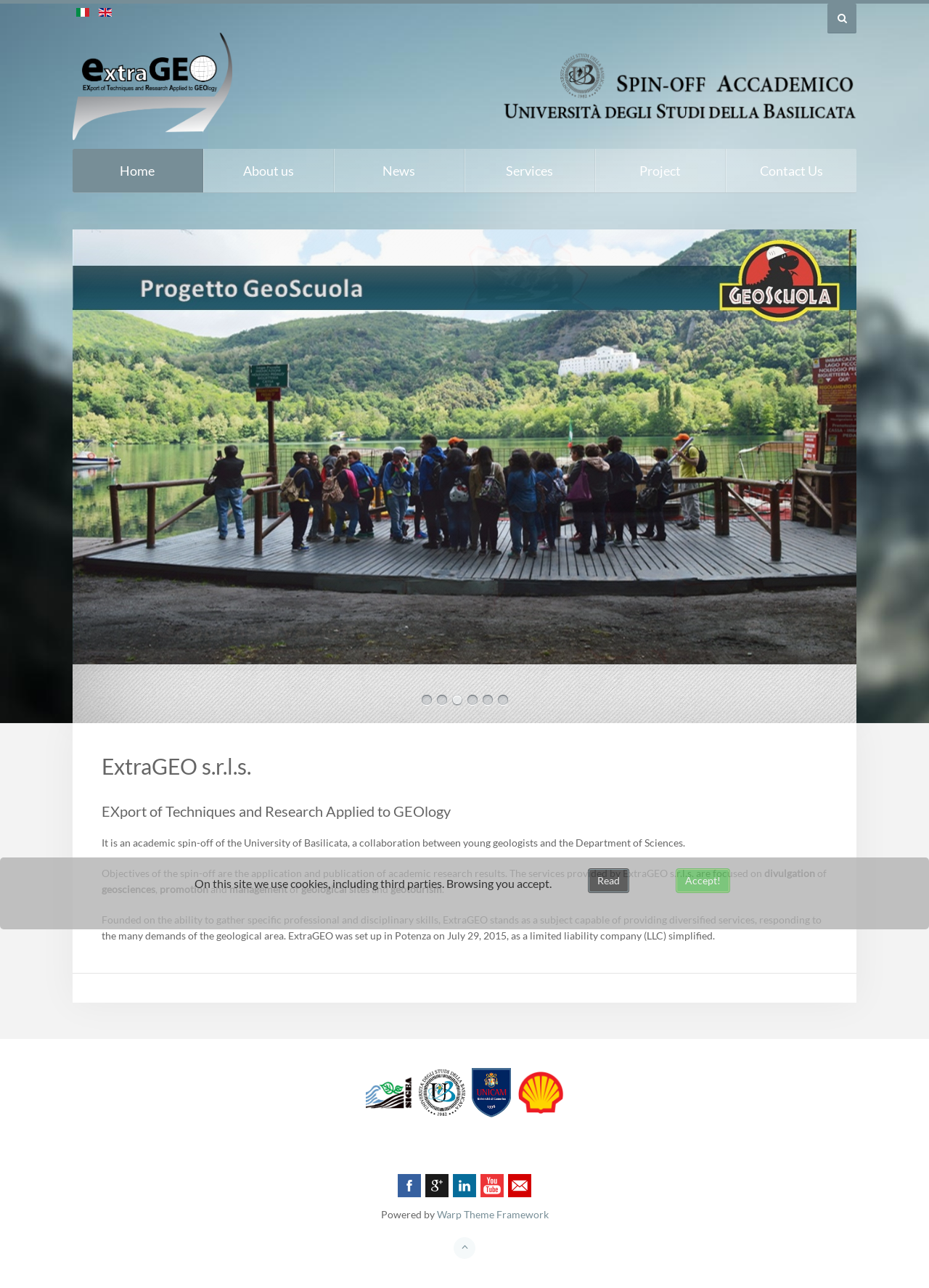When was ExtraGEO s.r.l.s. set up?
Based on the visual information, provide a detailed and comprehensive answer.

The date when ExtraGEO s.r.l.s. was set up can be found in the paragraph that describes the company's history, which states that 'ExtraGEO was set up in Potenza on July 29, 2015, as a limited liability company (LLC) simplified.'